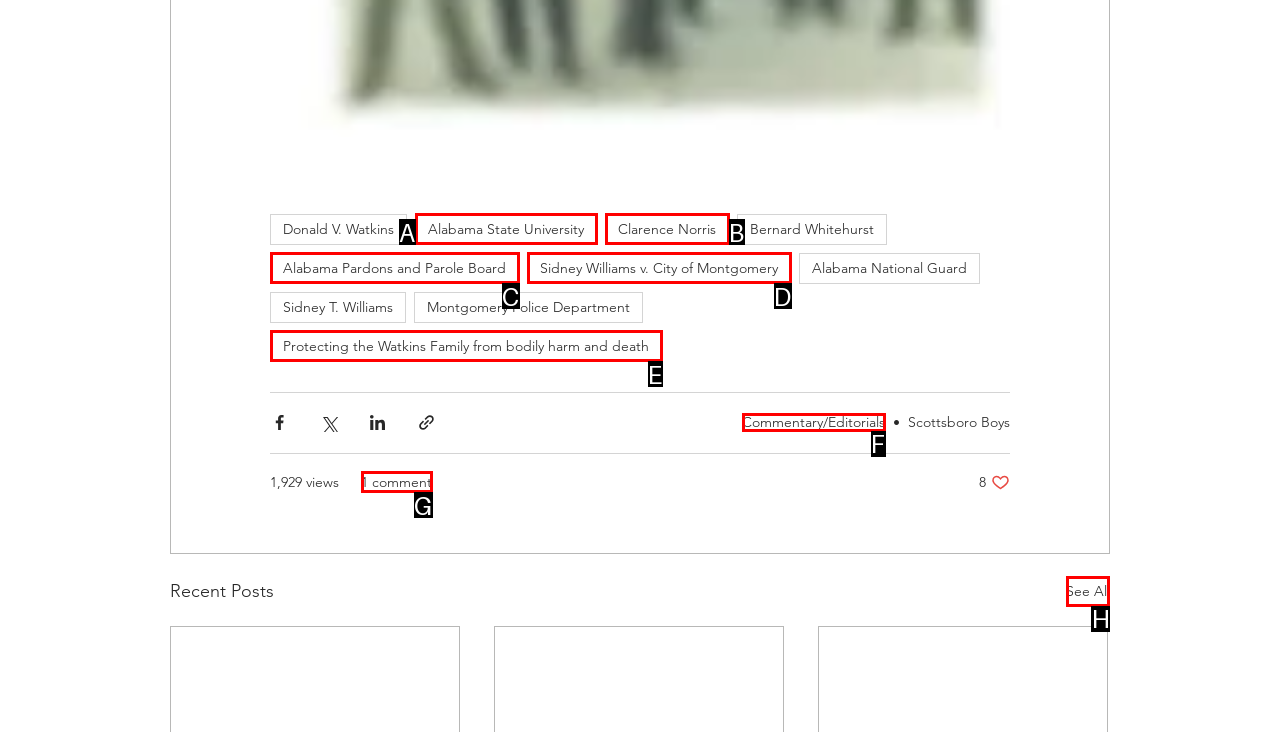Select the appropriate bounding box to fulfill the task: See all recent posts Respond with the corresponding letter from the choices provided.

H